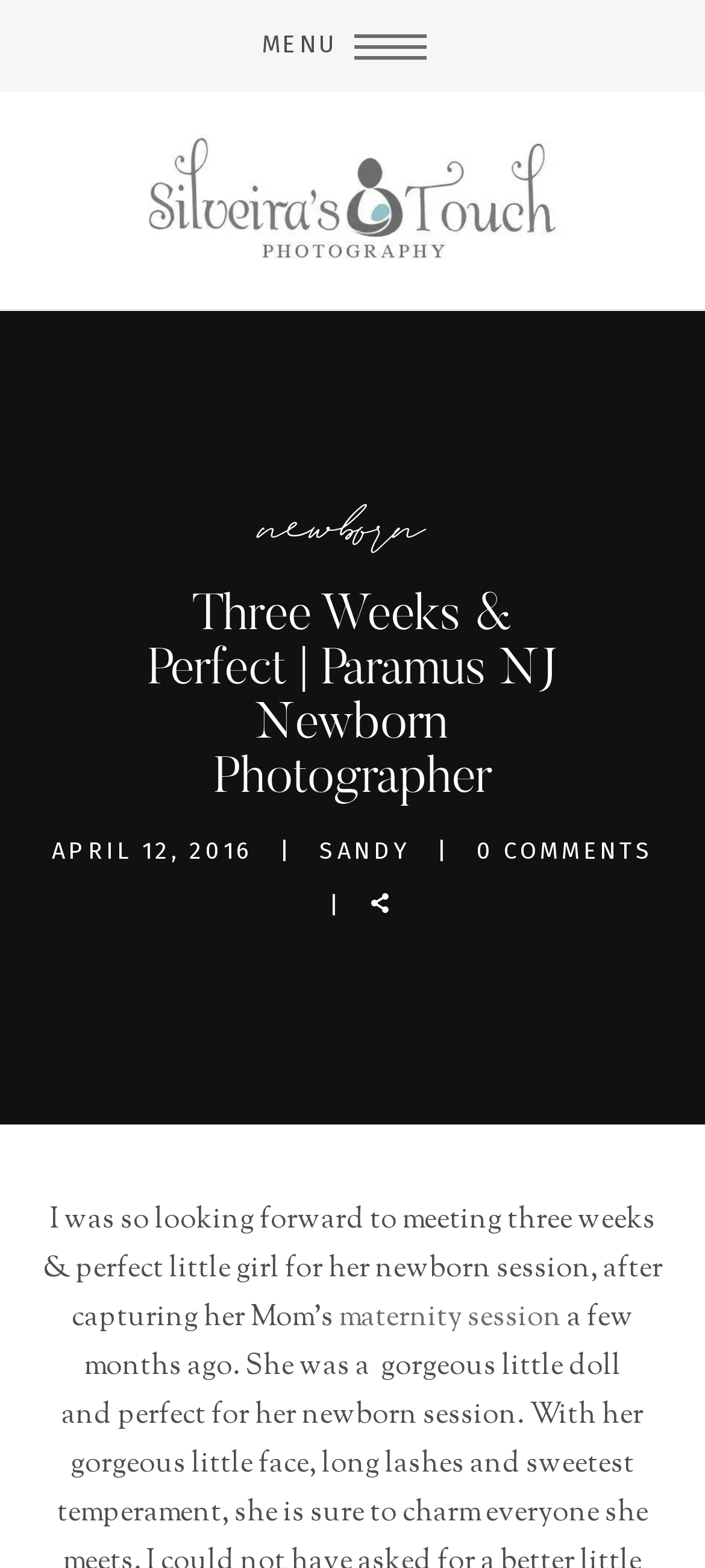Provide the bounding box coordinates of the HTML element this sentence describes: "maternity session". The bounding box coordinates consist of four float numbers between 0 and 1, i.e., [left, top, right, bottom].

[0.481, 0.828, 0.796, 0.854]